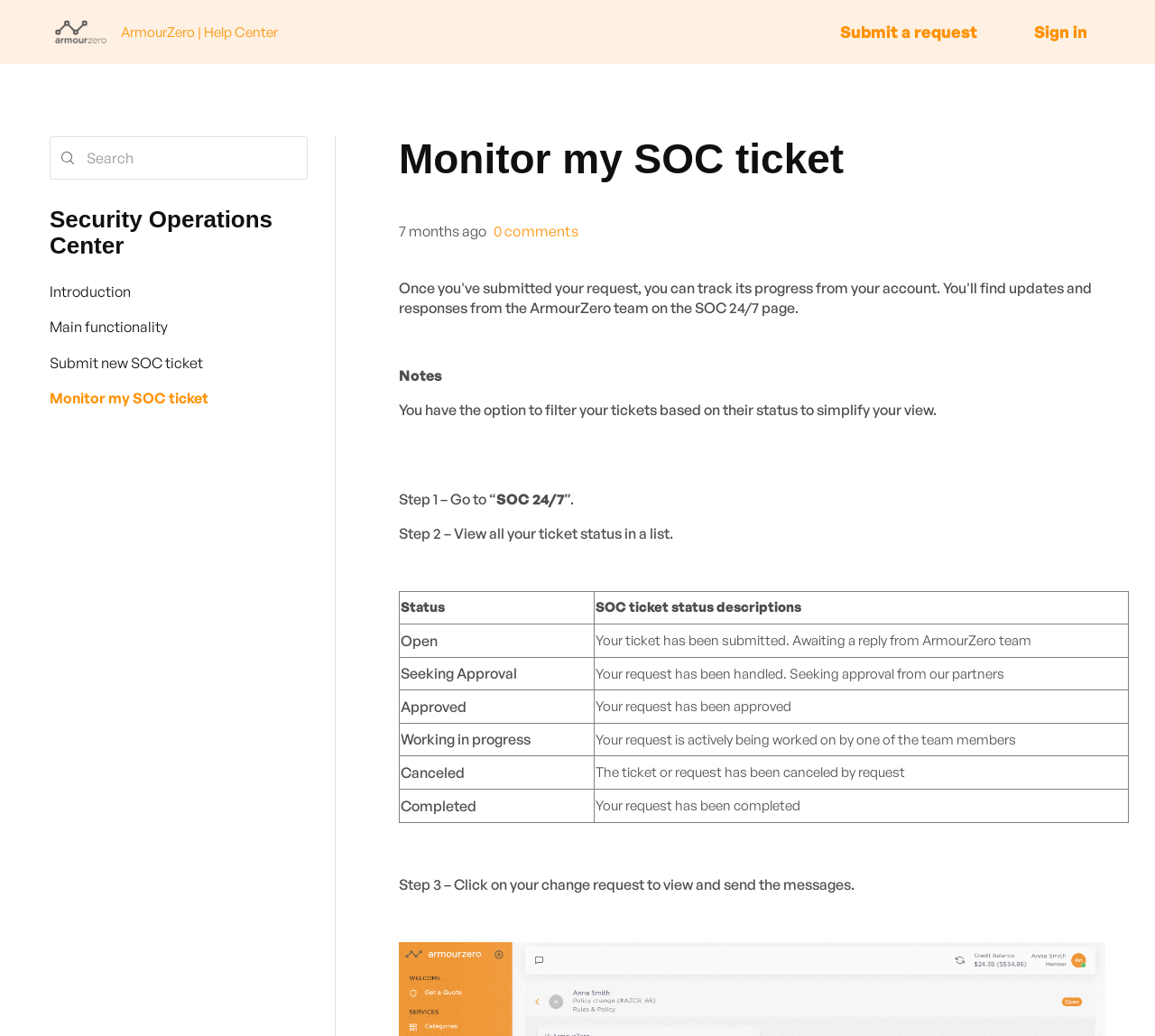Please identify the bounding box coordinates of the element that needs to be clicked to execute the following command: "Sign in". Provide the bounding box using four float numbers between 0 and 1, formatted as [left, top, right, bottom].

[0.88, 0.013, 0.957, 0.049]